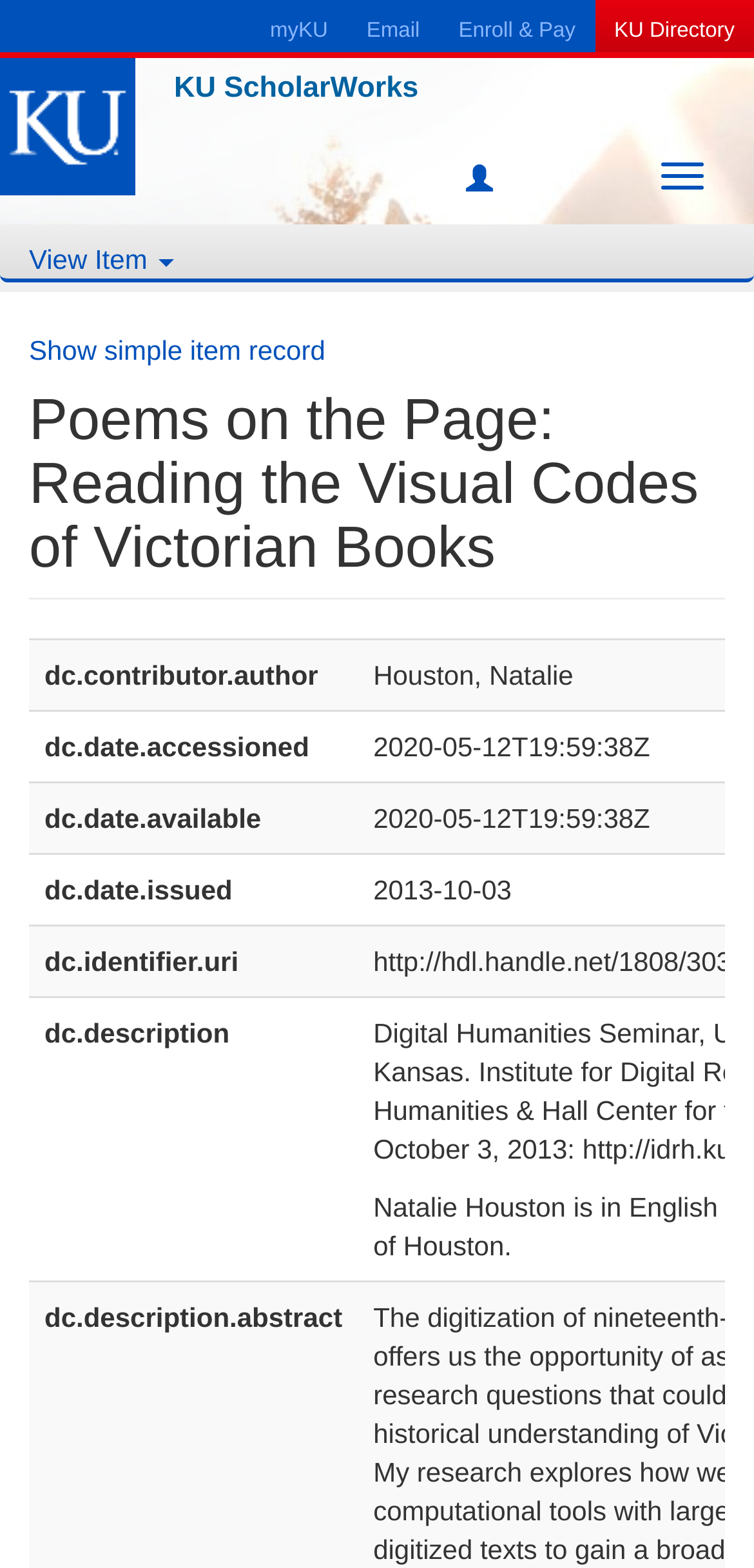Kindly determine the bounding box coordinates for the area that needs to be clicked to execute this instruction: "Click on the KU link".

[0.0, 0.037, 0.179, 0.125]